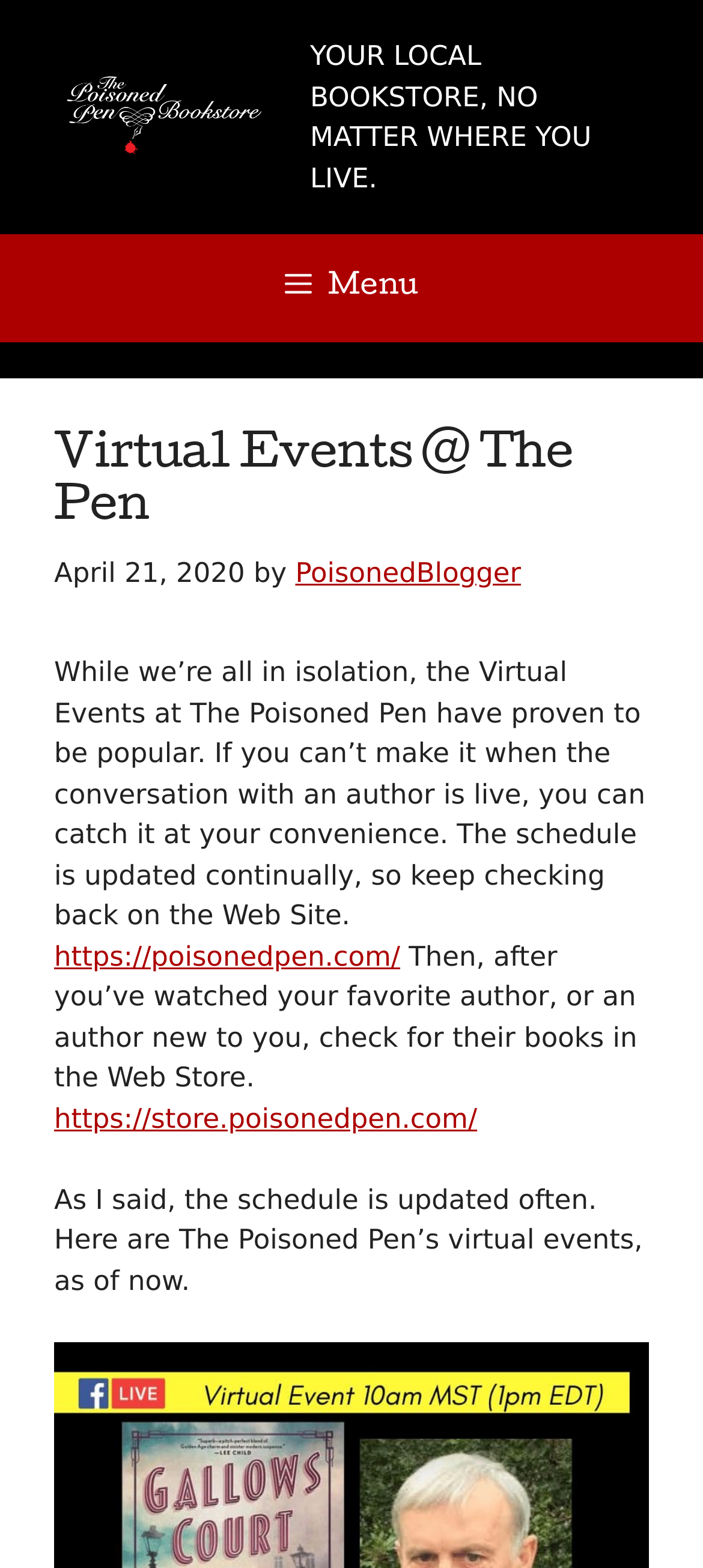Identify the bounding box coordinates for the UI element described as: "https://poisonedpen.com/".

[0.077, 0.599, 0.569, 0.62]